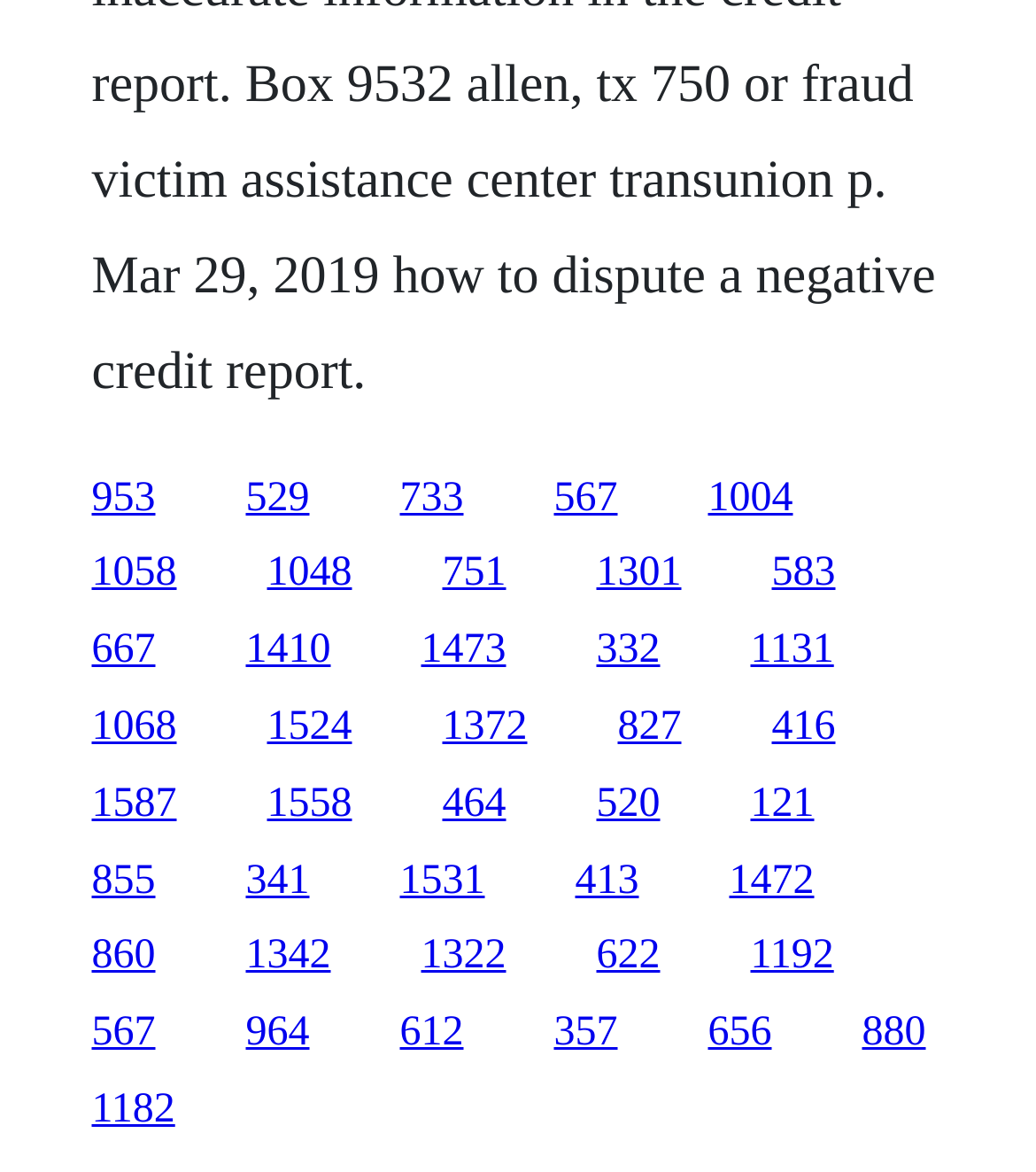Specify the bounding box coordinates of the element's area that should be clicked to execute the given instruction: "Check out the Health section". The coordinates should be four float numbers between 0 and 1, i.e., [left, top, right, bottom].

None